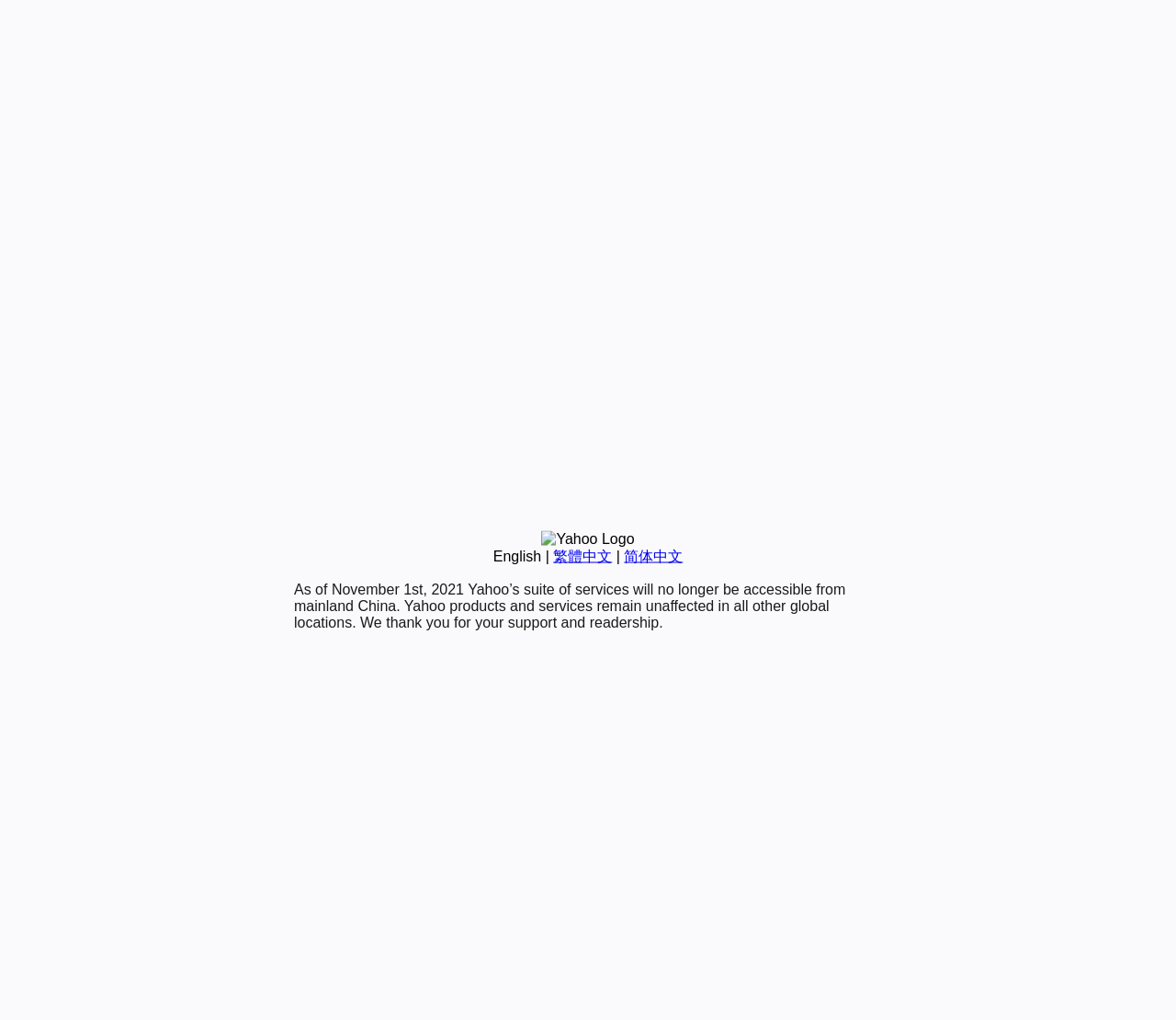Provide the bounding box coordinates for the UI element described in this sentence: "English". The coordinates should be four float values between 0 and 1, i.e., [left, top, right, bottom].

[0.419, 0.537, 0.46, 0.553]